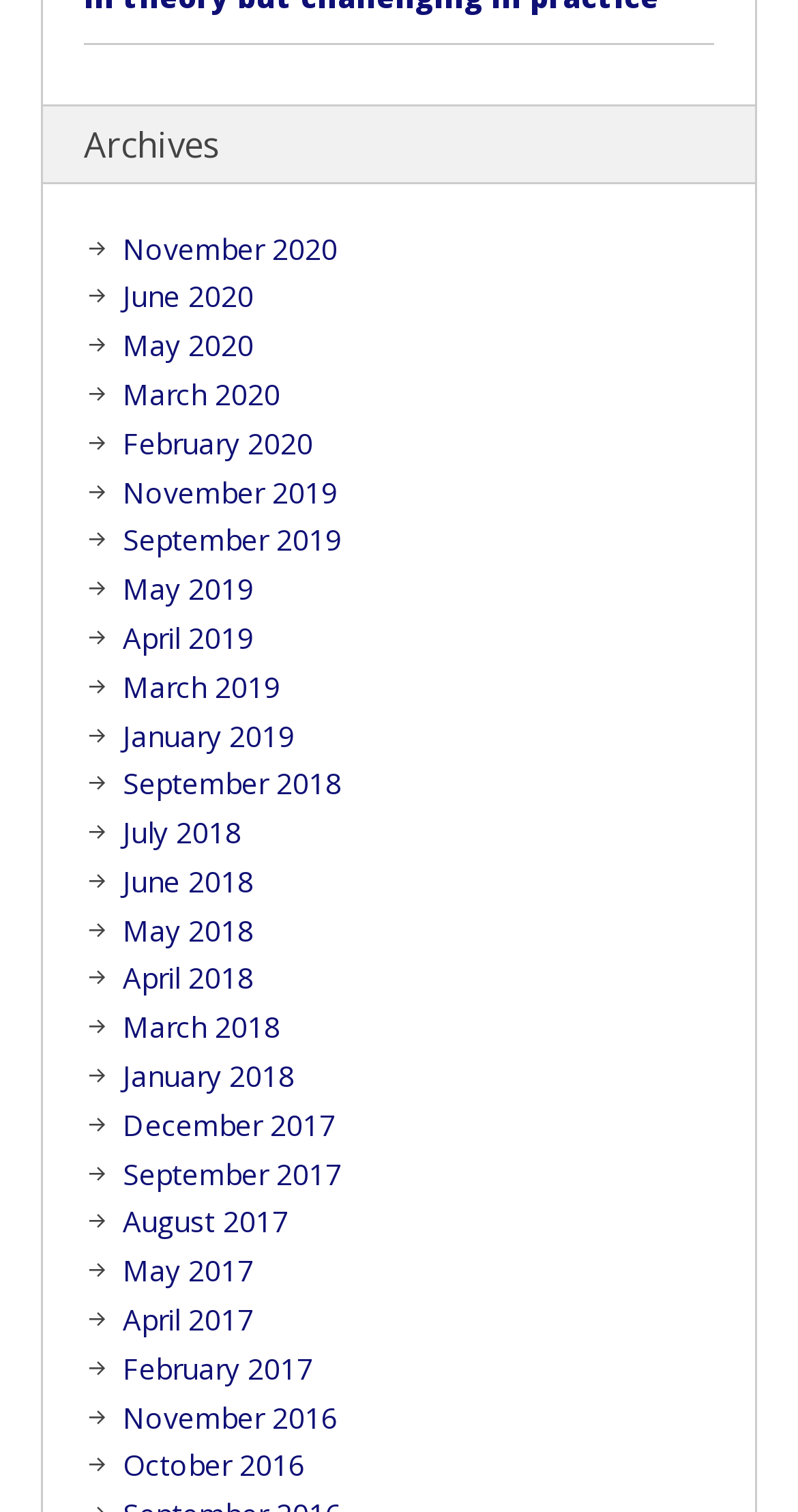Determine the bounding box coordinates of the region I should click to achieve the following instruction: "access September 2018 page". Ensure the bounding box coordinates are four float numbers between 0 and 1, i.e., [left, top, right, bottom].

[0.154, 0.505, 0.428, 0.531]